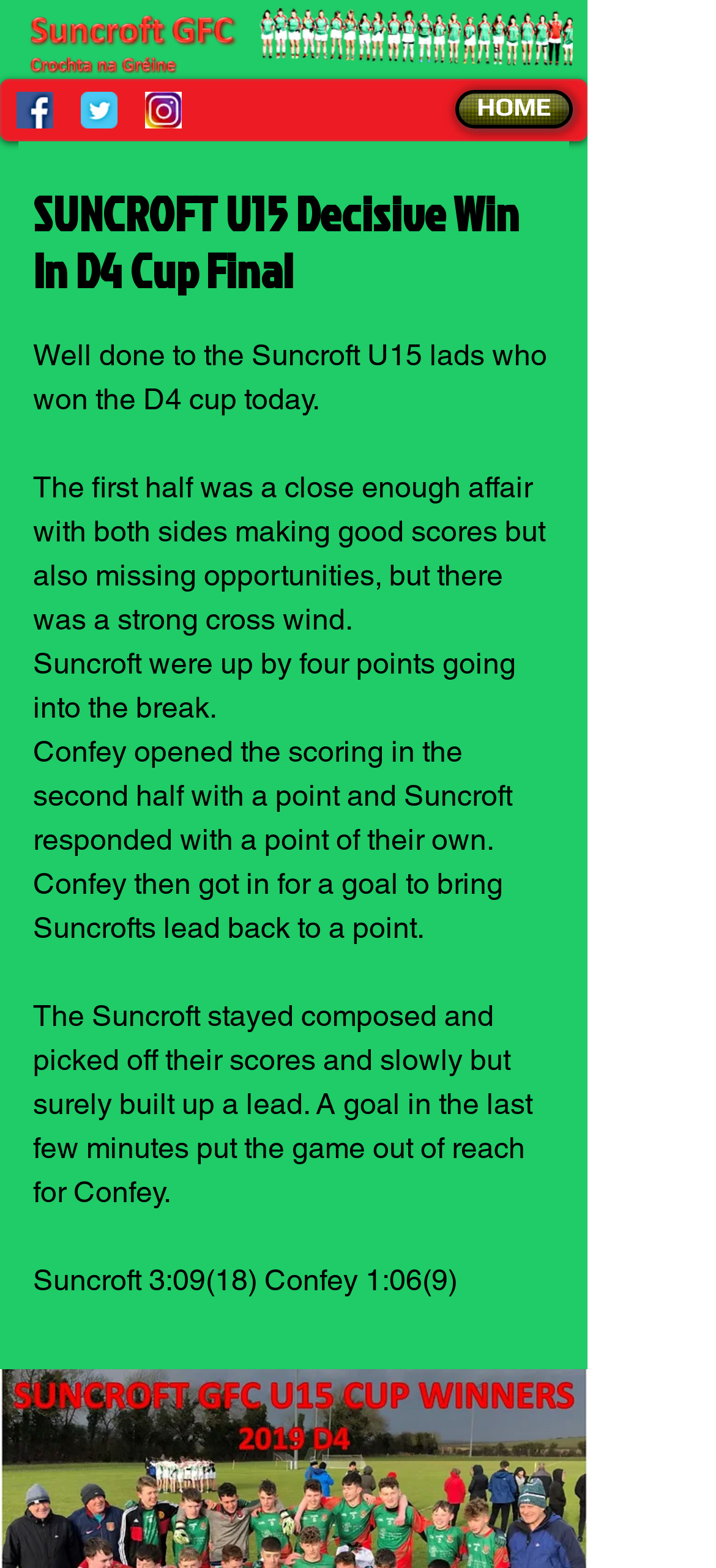Highlight the bounding box of the UI element that corresponds to this description: "The RePEc plagiarism page".

None